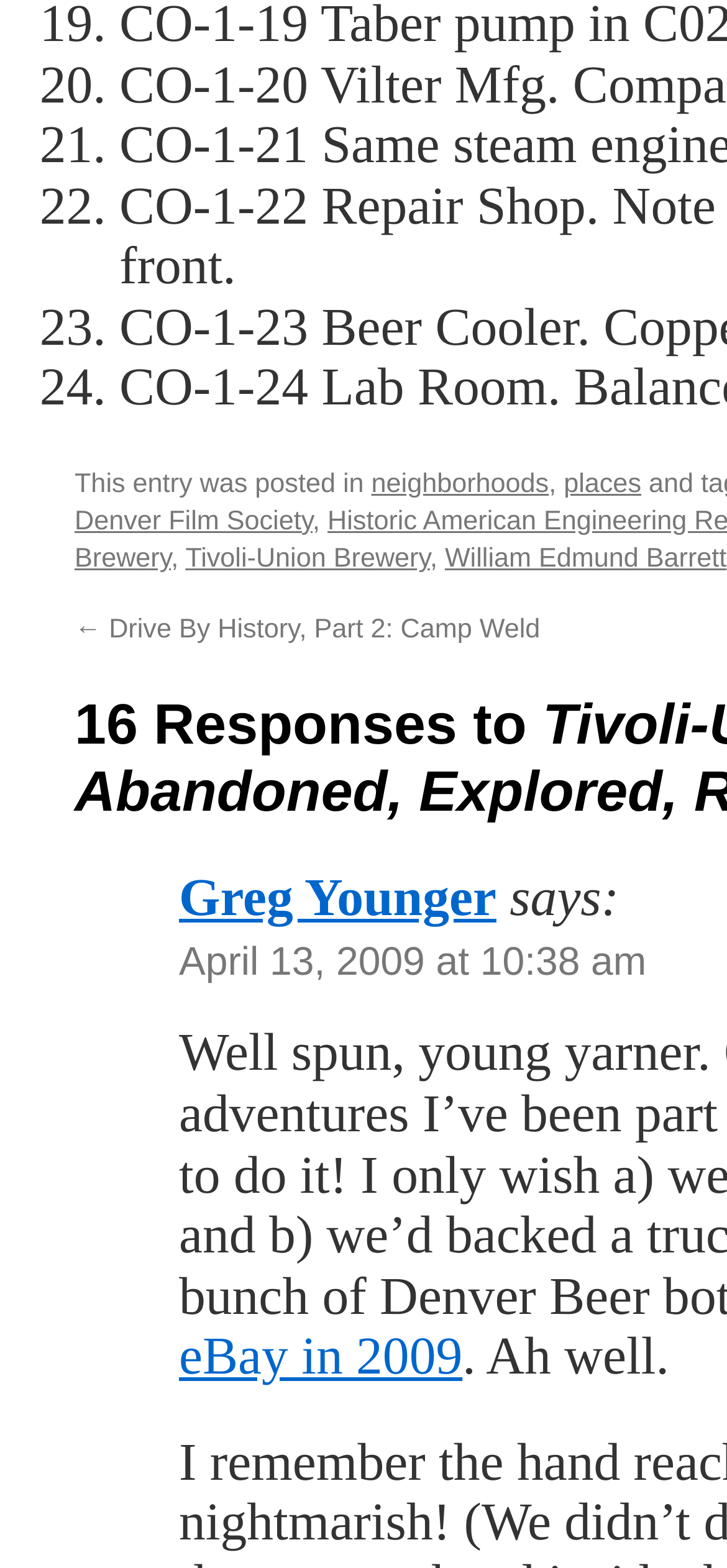What is the date of the latest comment?
Based on the image, give a one-word or short phrase answer.

April 13, 2009